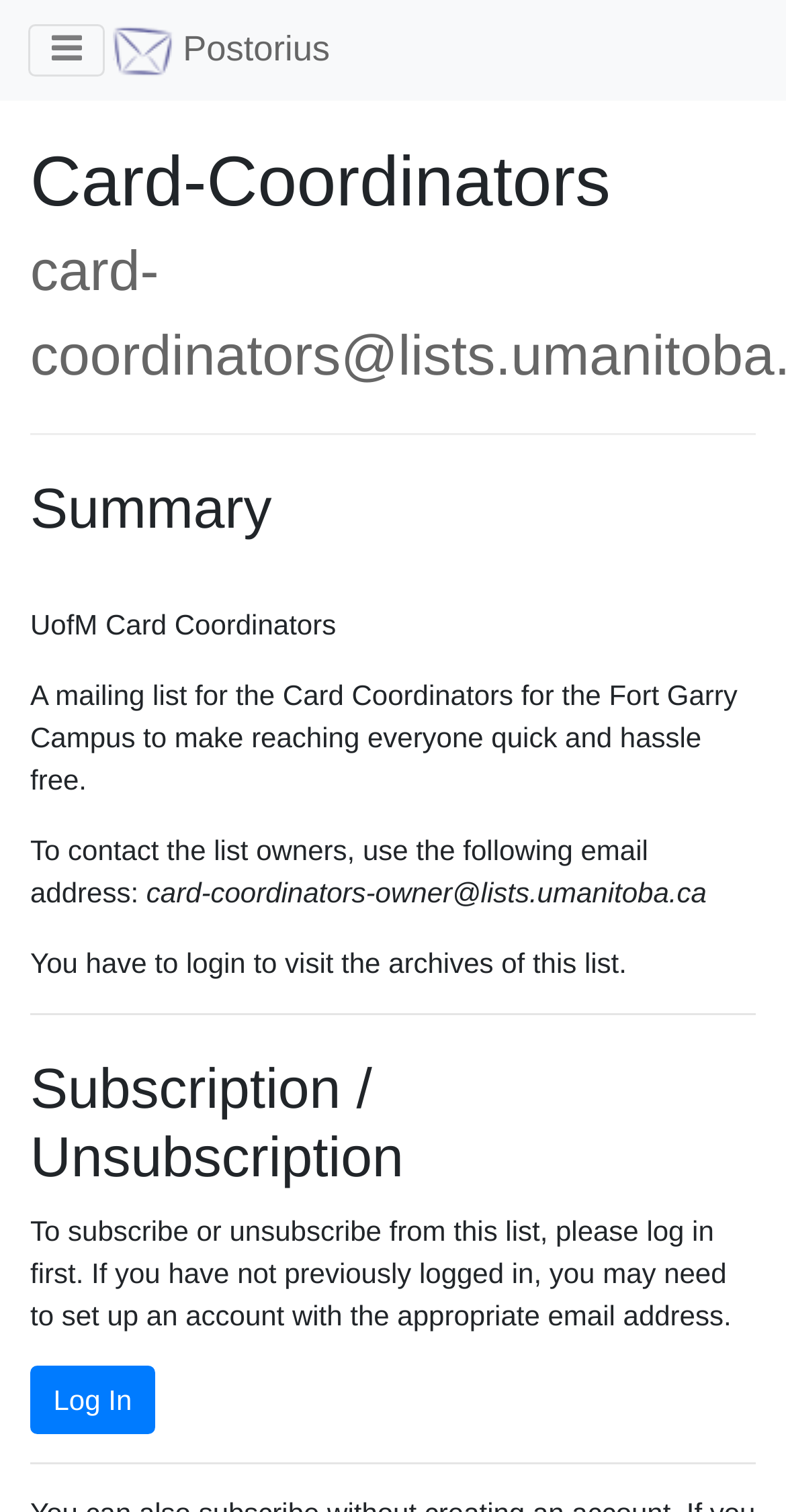What is the purpose of the mailing list?
Use the image to answer the question with a single word or phrase.

For Card Coordinators to reach everyone quickly and hassle-free